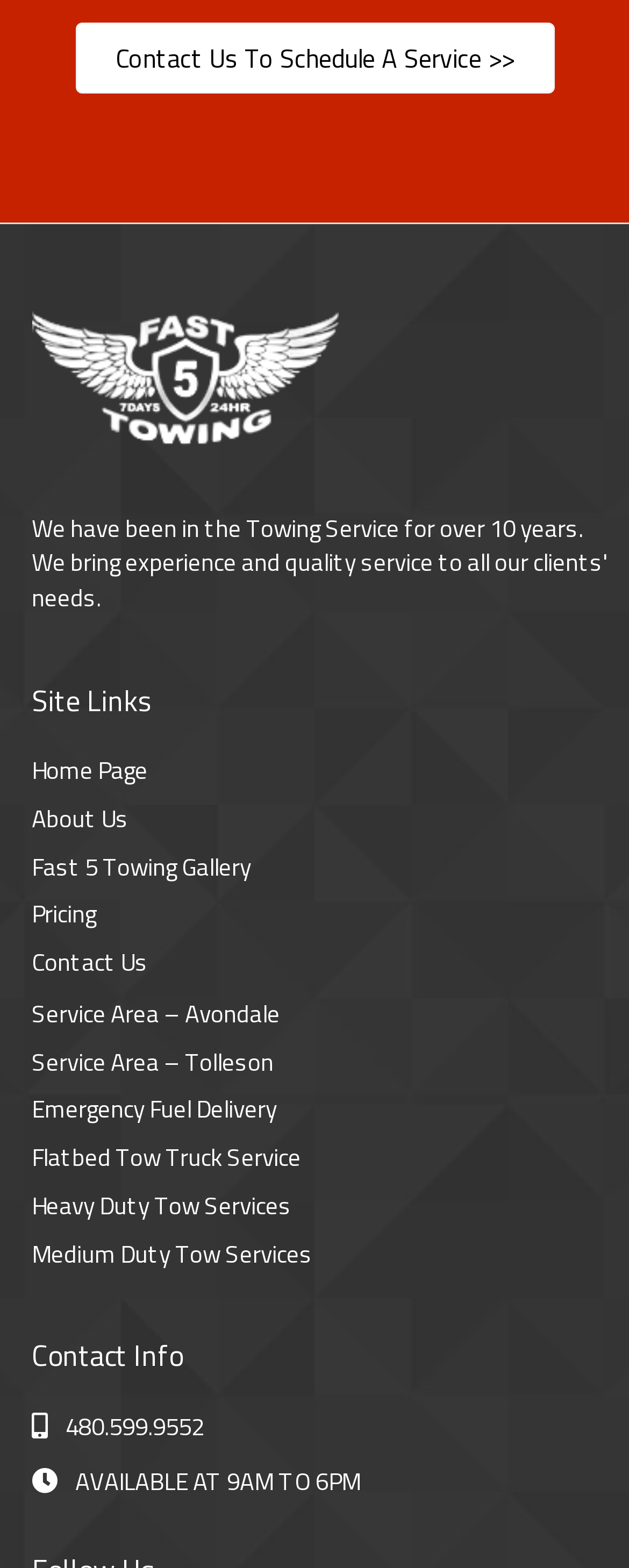What areas do they provide service to?
Look at the image and answer the question using a single word or phrase.

Avondale and Tolleson